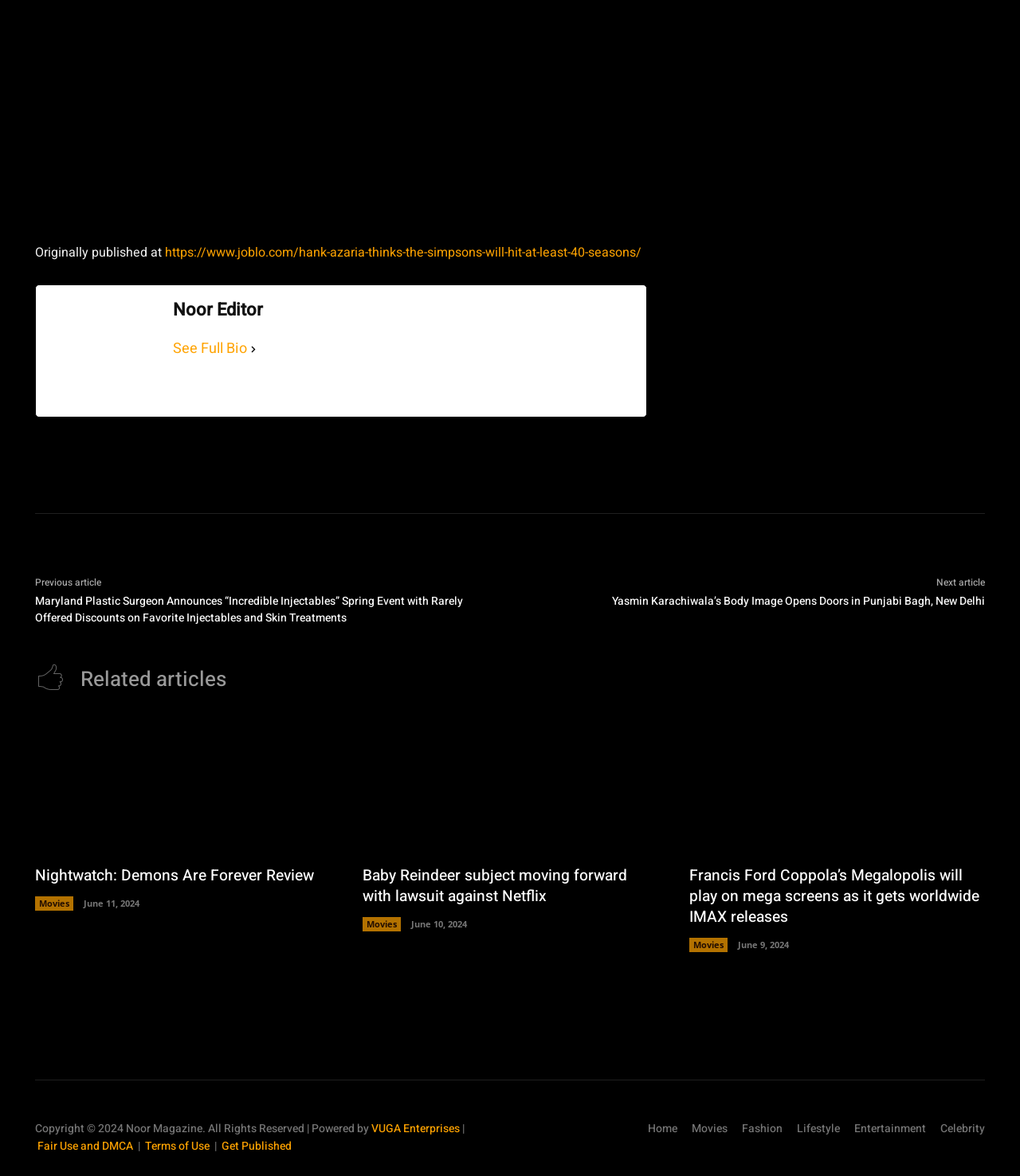What is the date of the 'Nightwatch: Demons Are Forever Review' article?
Refer to the image and give a detailed answer to the query.

The date of the 'Nightwatch: Demons Are Forever Review' article is mentioned as 'June 11, 2024' which is displayed below the article title.